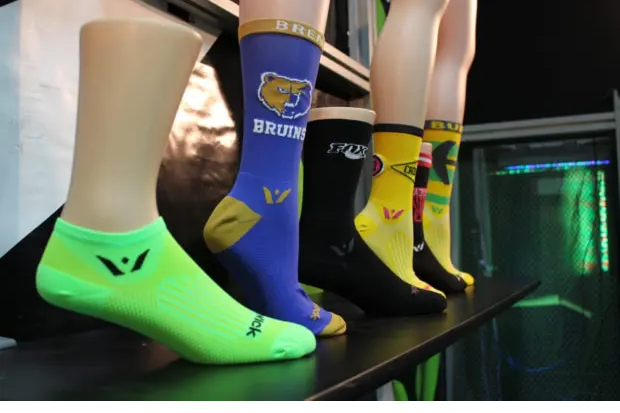Create an extensive and detailed description of the image.

The image showcases a vibrant display of Swiftwick socks prominently arranged on a shelf. The socks, modeled on mannequins, feature a variety of colors and designs, demonstrating the brand's commitment to both style and functionality. From eye-catching neon green and yellow options to black pairs adorned with colorful logos, each sock showcases unique elements reflecting Swiftwick's emphasis on performance and sustainability. The visual captures the essence of Swiftwick's Sustain line, known for being constructed from environmentally friendly materials, including post-industrial recycled nylon. This approach not only enhances comfort with moisture-wicking properties but also minimizes waste by eliminating the need for post-production dyeing. The socks are designed for durability, promising a longer lifespan compared to conventional options. Overall, this image encapsulates Swiftwick’s innovative approach to sock manufacturing while offering custom options to cater to diverse preferences.